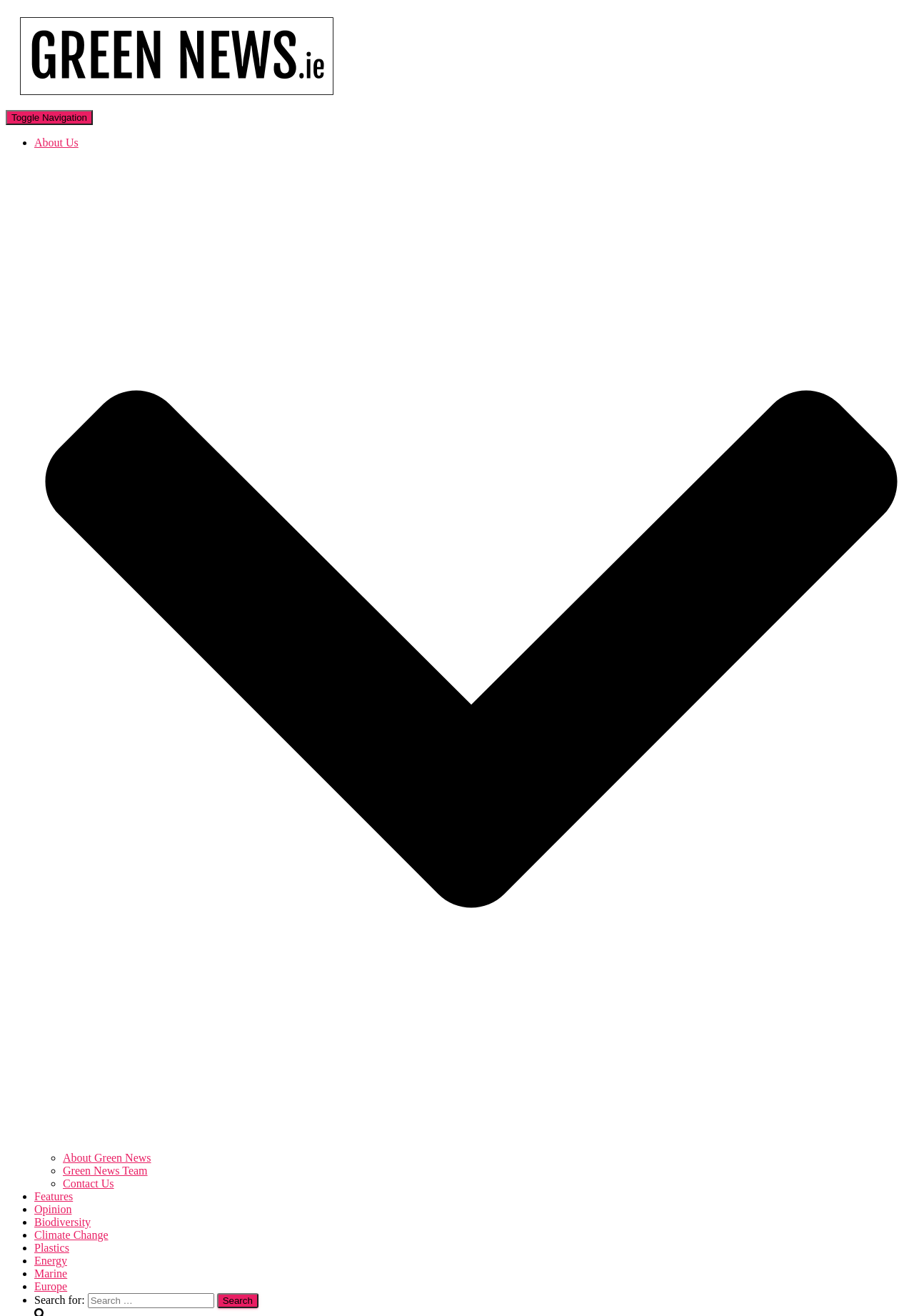Find the bounding box coordinates corresponding to the UI element with the description: "Toggle Navigation". The coordinates should be formatted as [left, top, right, bottom], with values as floats between 0 and 1.

[0.006, 0.084, 0.102, 0.095]